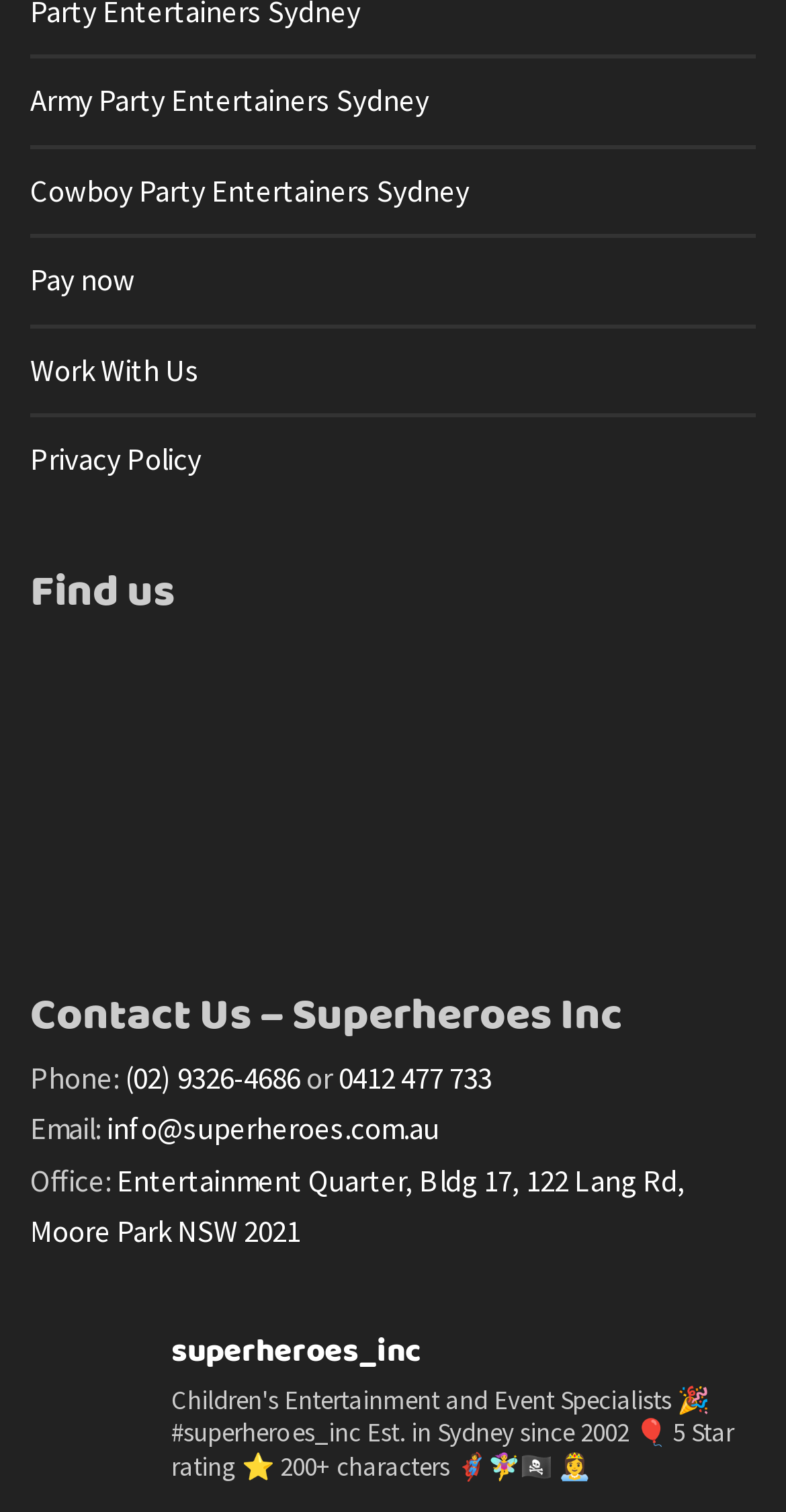What is the office address?
Give a detailed explanation using the information visible in the image.

The office address can be found in the link with the text 'Entertainment Quarter, Bldg 17, 122 Lang Rd, Moore Park NSW 2021' which is next to the 'Office:' static text